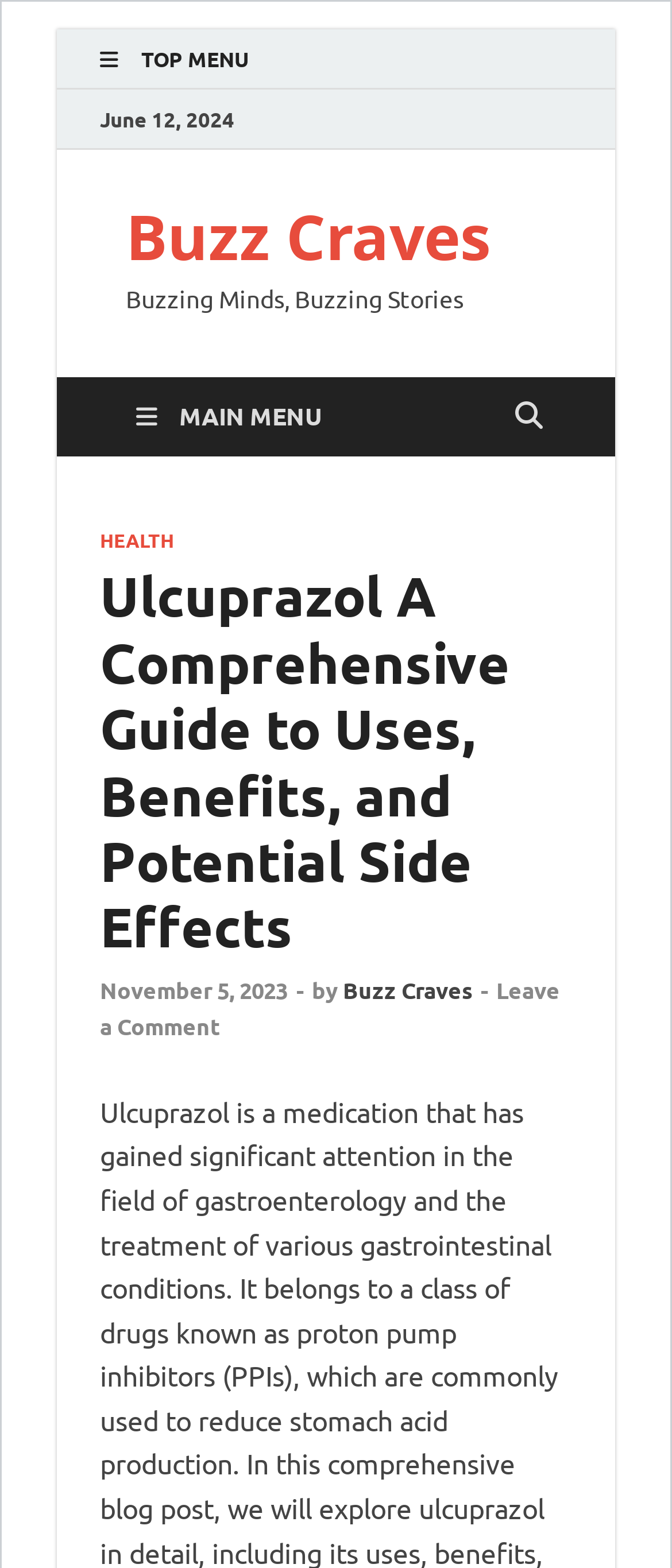What is the name of the website?
Please use the image to provide an in-depth answer to the question.

I found the name of the website by looking at the top section of the webpage, where it says 'Buzz Craves' in a link element, and also in the static text element that says 'Buzzing Minds, Buzzing Stories'.